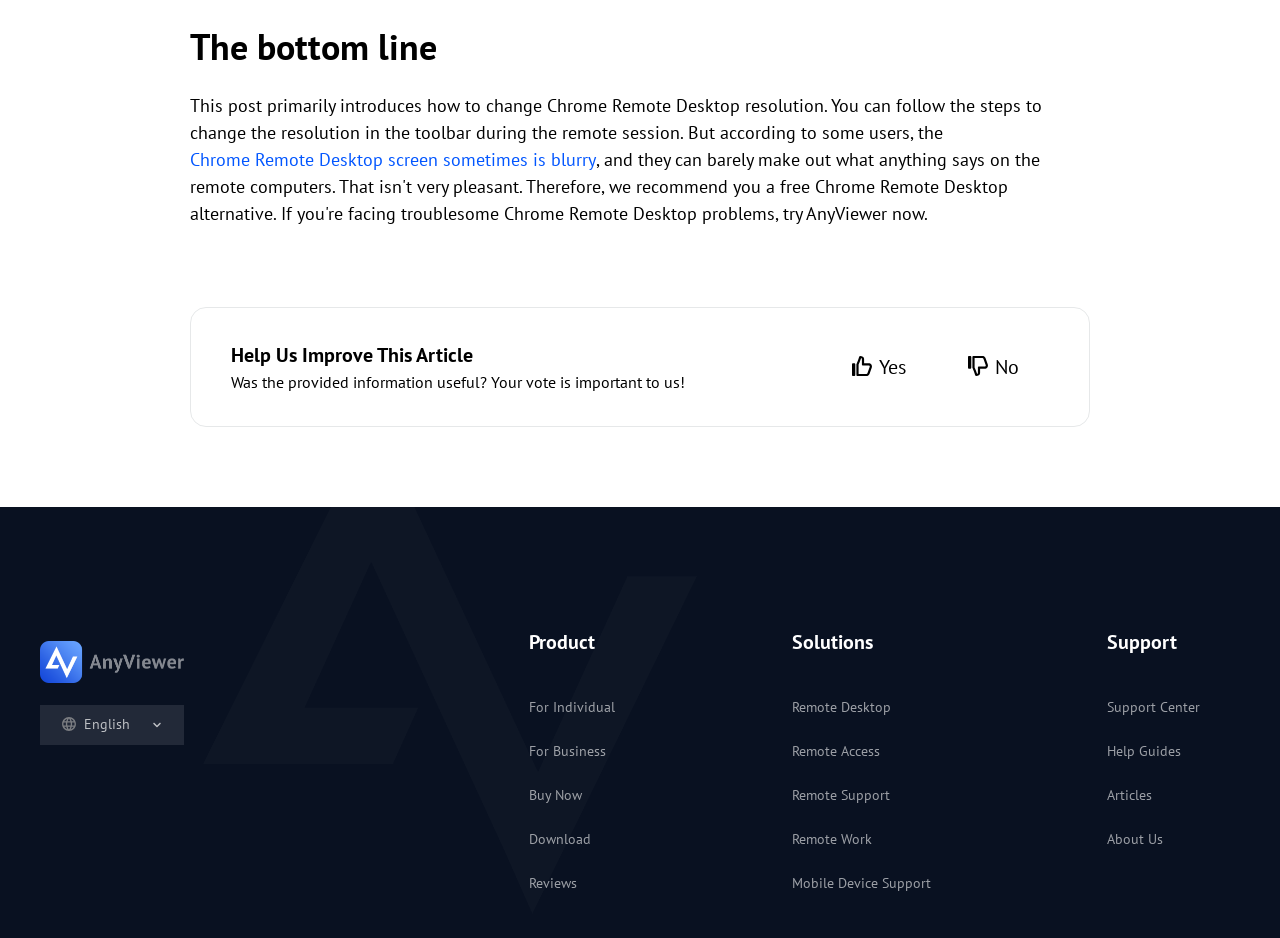Please mark the clickable region by giving the bounding box coordinates needed to complete this instruction: "Click on 'Buy Now' to purchase the product".

[0.413, 0.837, 0.455, 0.859]